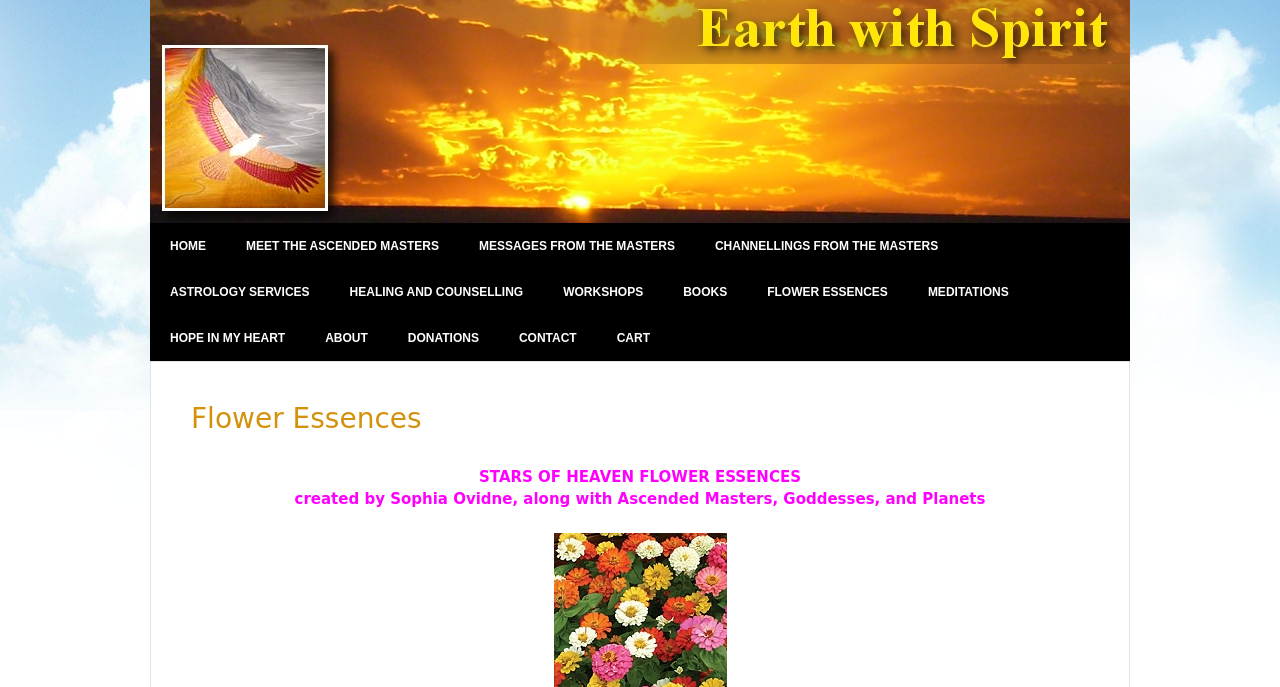Find the bounding box coordinates for the UI element that matches this description: "Contact".

[0.39, 0.459, 0.466, 0.525]